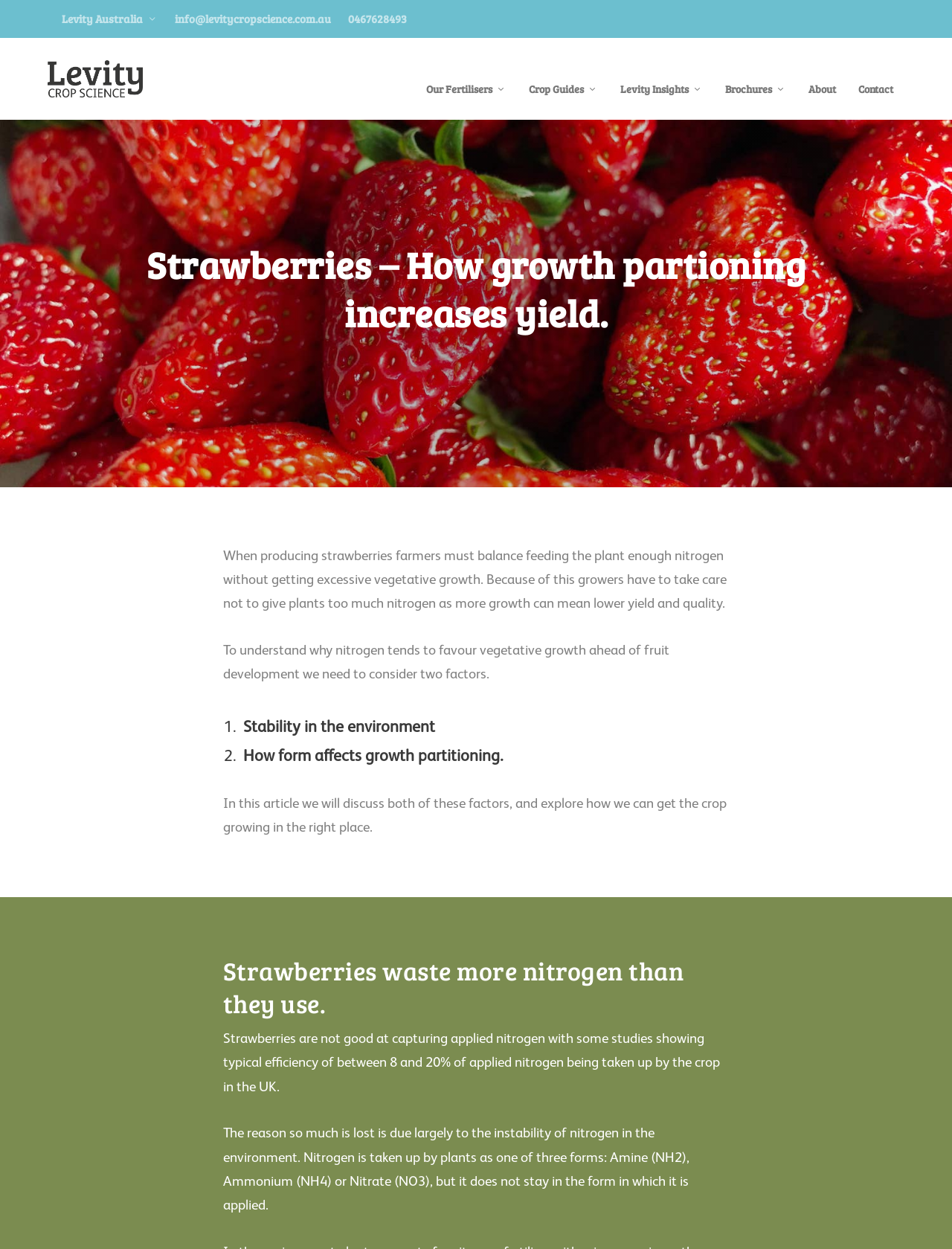Identify the bounding box coordinates of the clickable region required to complete the instruction: "Download EPUB". The coordinates should be given as four float numbers within the range of 0 and 1, i.e., [left, top, right, bottom].

None